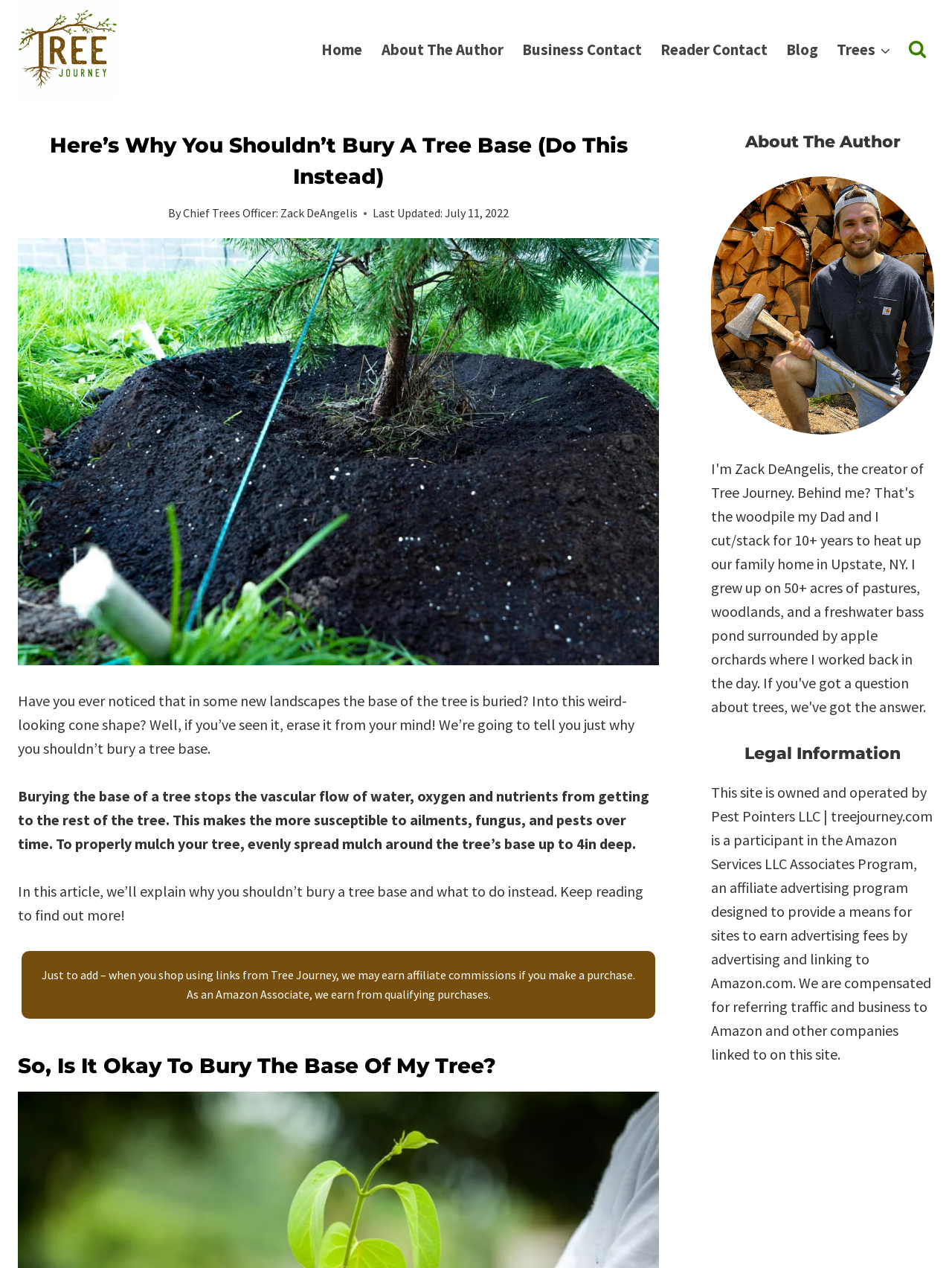Identify the title of the webpage and provide its text content.

Here’s Why You Shouldn’t Bury A Tree Base (Do This Instead)